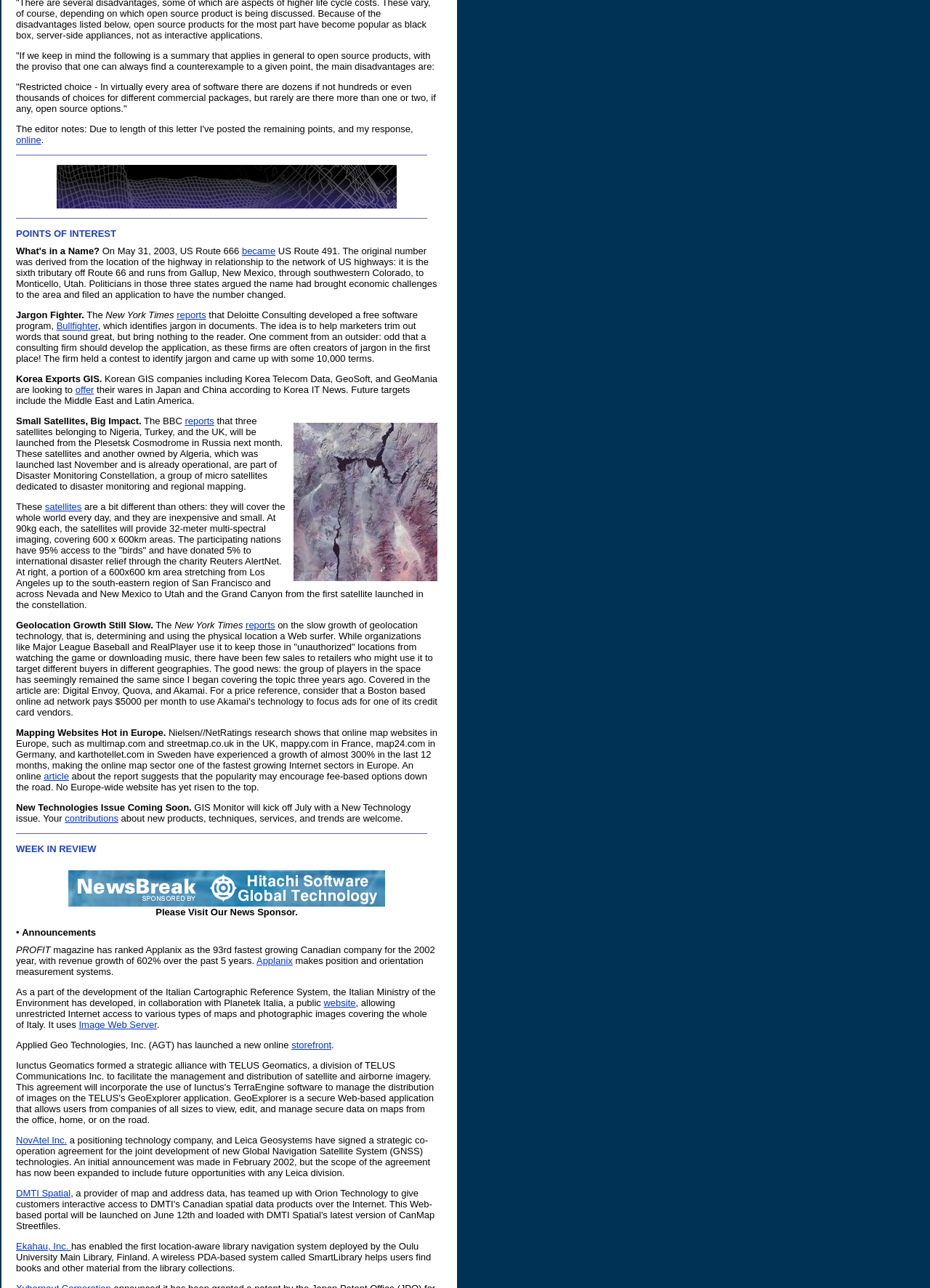Please provide a one-word or short phrase answer to the question:
What is the name of the free software program developed by Deloitte Consulting?

Bullfighter